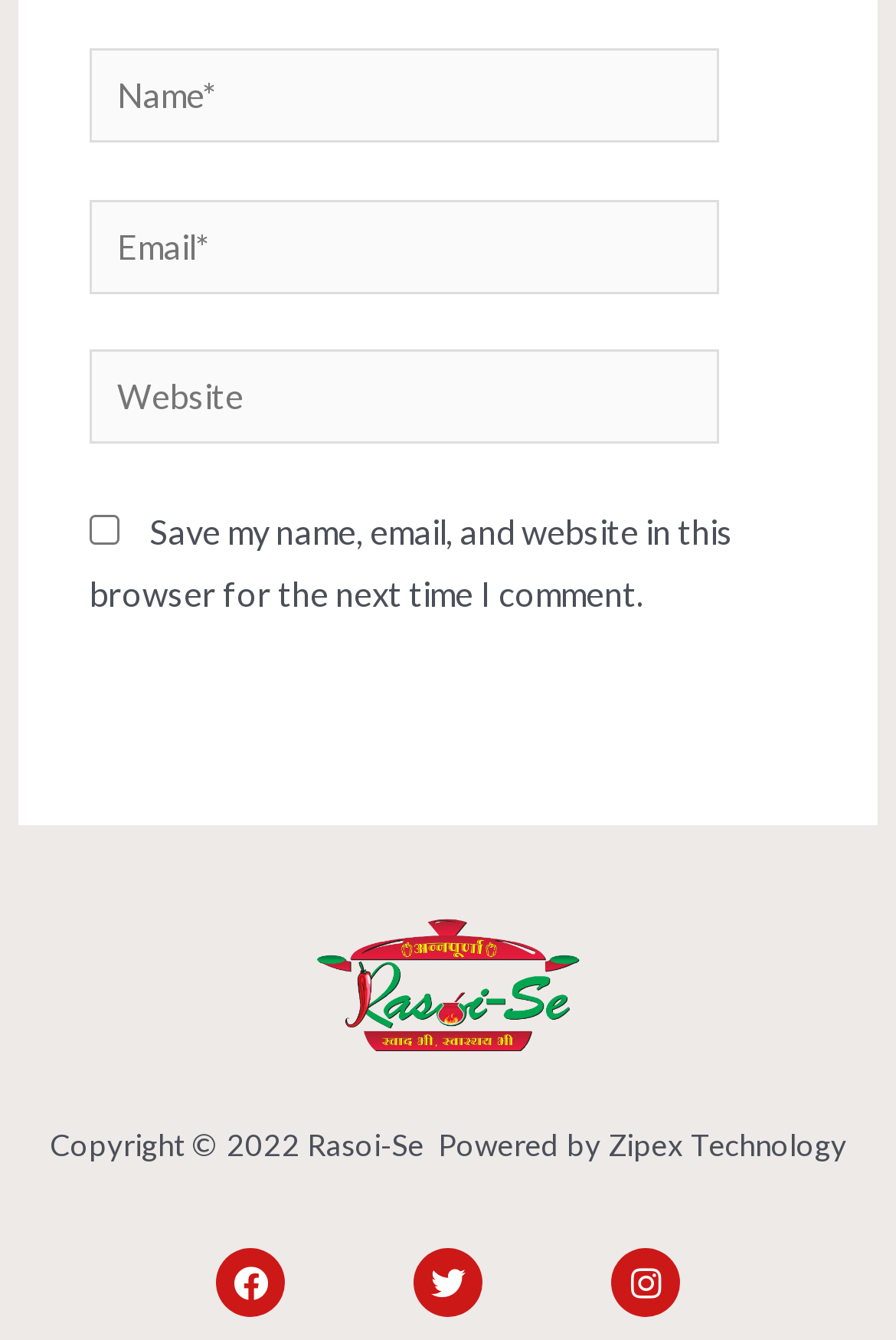Identify the bounding box coordinates for the element you need to click to achieve the following task: "Post a comment". Provide the bounding box coordinates as four float numbers between 0 and 1, in the form [left, top, right, bottom].

[0.1, 0.491, 0.428, 0.566]